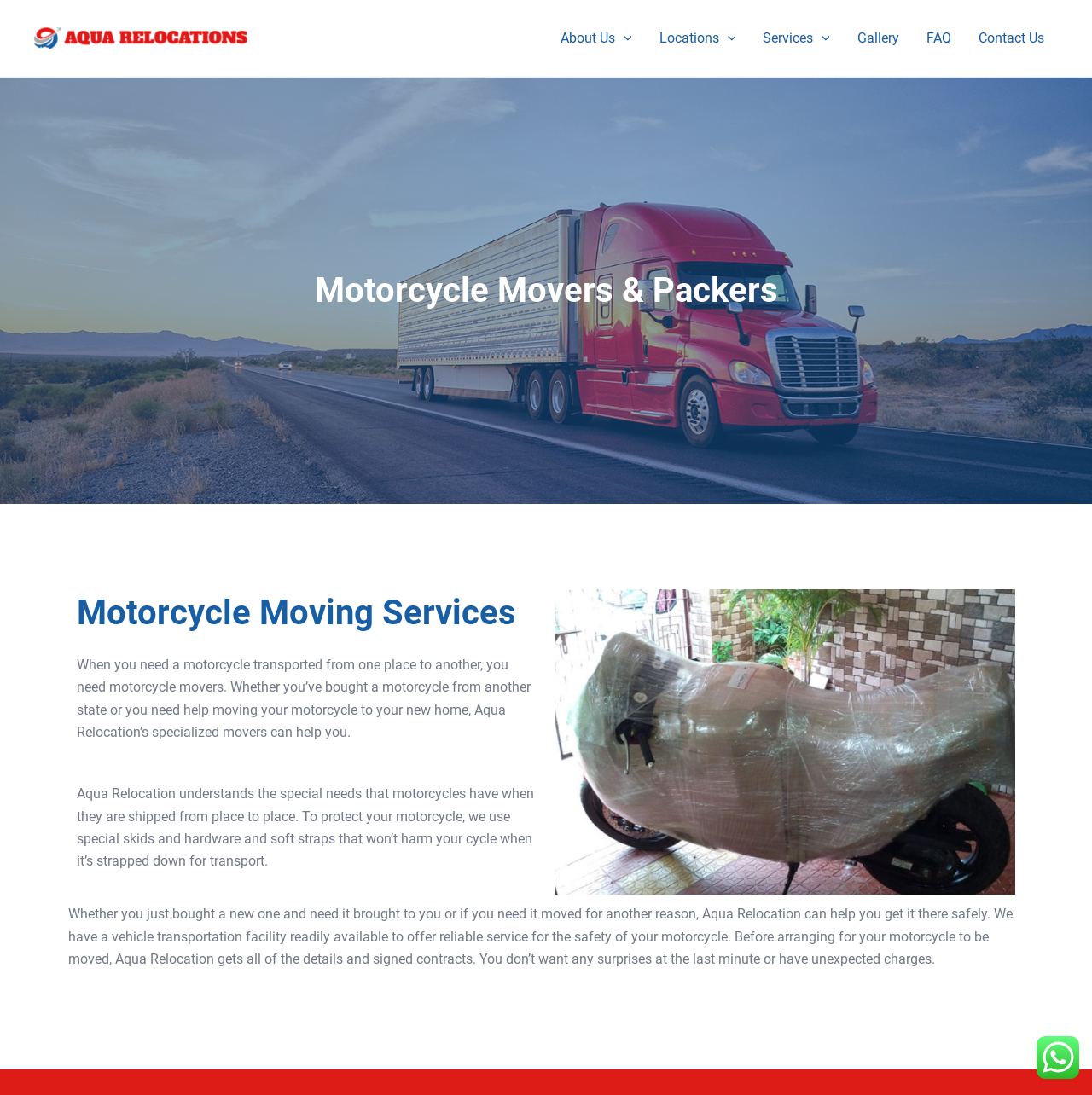What is the company name?
Refer to the screenshot and answer in one word or phrase.

Aqua Relocation